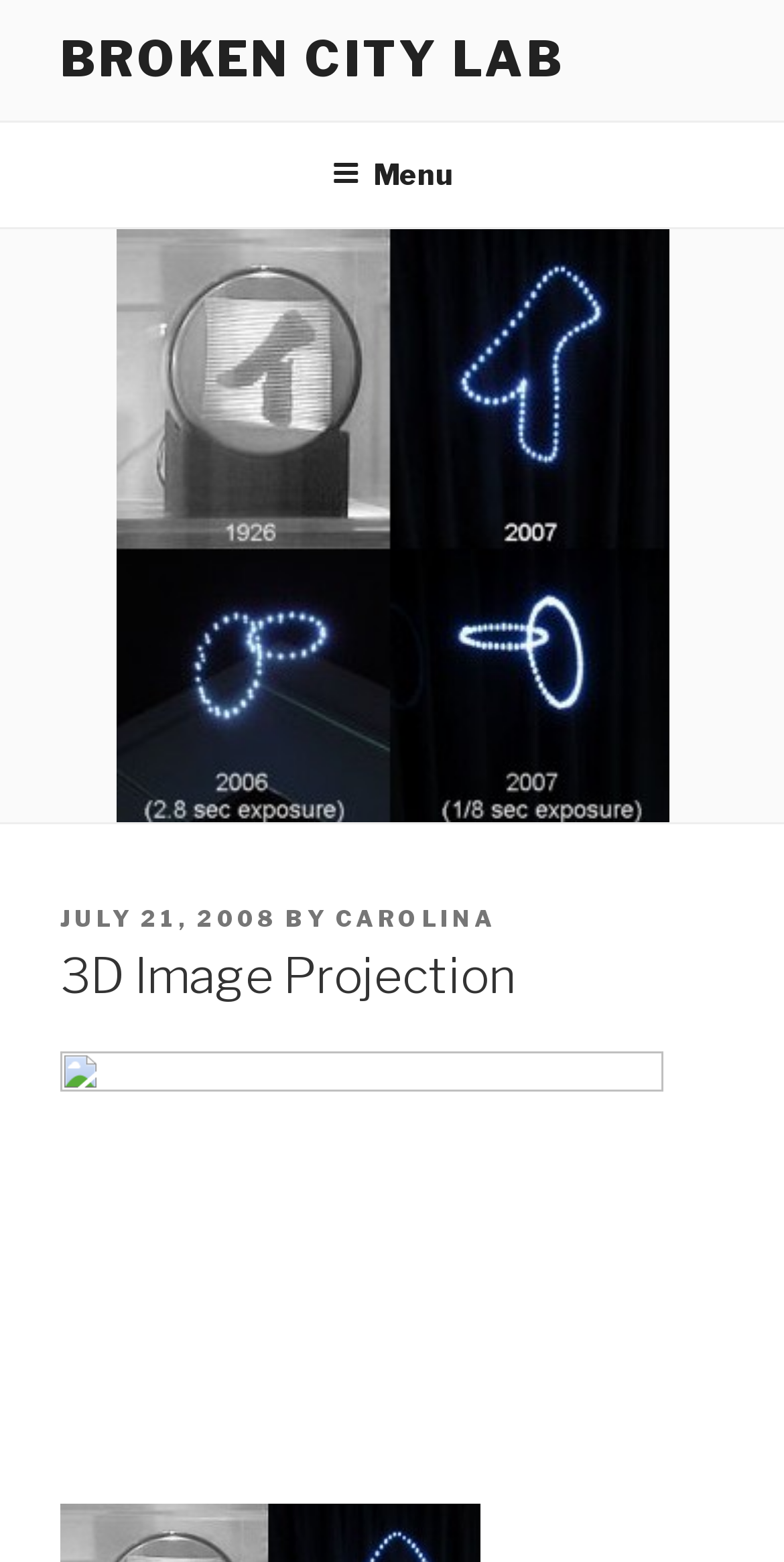What is the date of the latest post?
Please provide a comprehensive answer based on the details in the screenshot.

I found the date of the latest post by looking at the link 'JULY 21, 2008' which is located below the 'POSTED ON' text and above the author's name 'CAROLINA'.